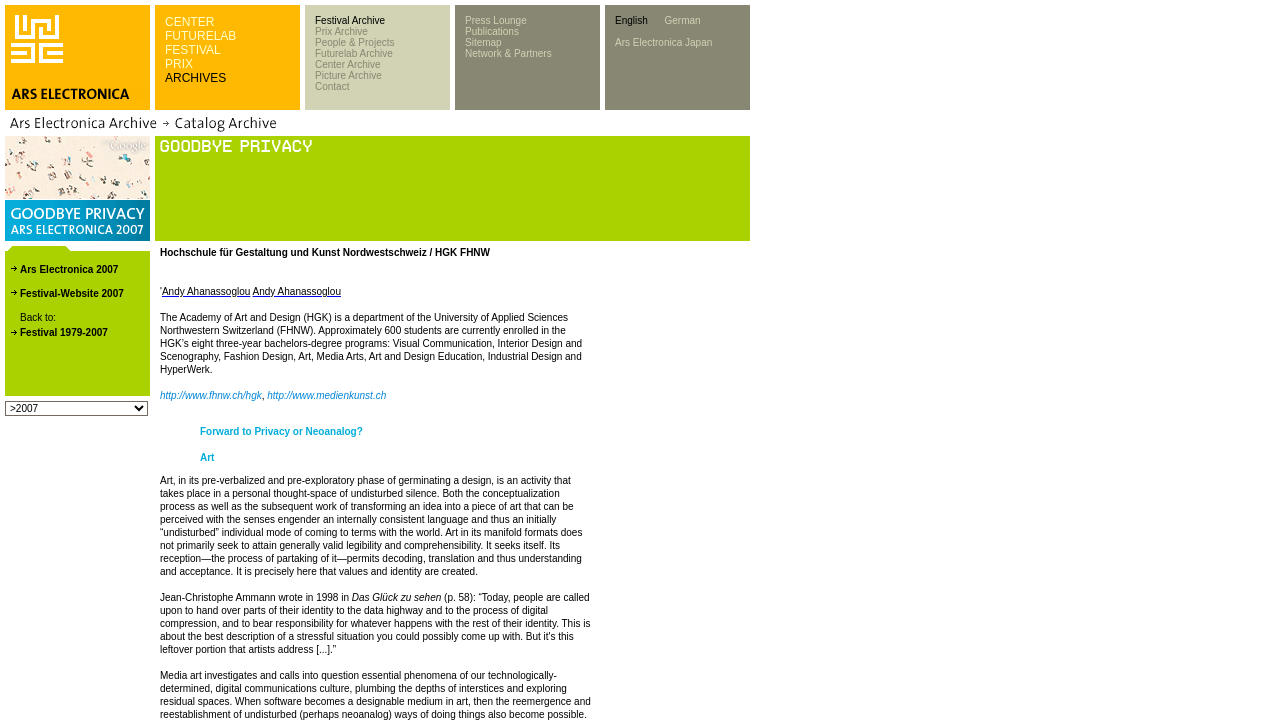Please mark the clickable region by giving the bounding box coordinates needed to complete this instruction: "Click the link to CENTER".

[0.129, 0.021, 0.167, 0.04]